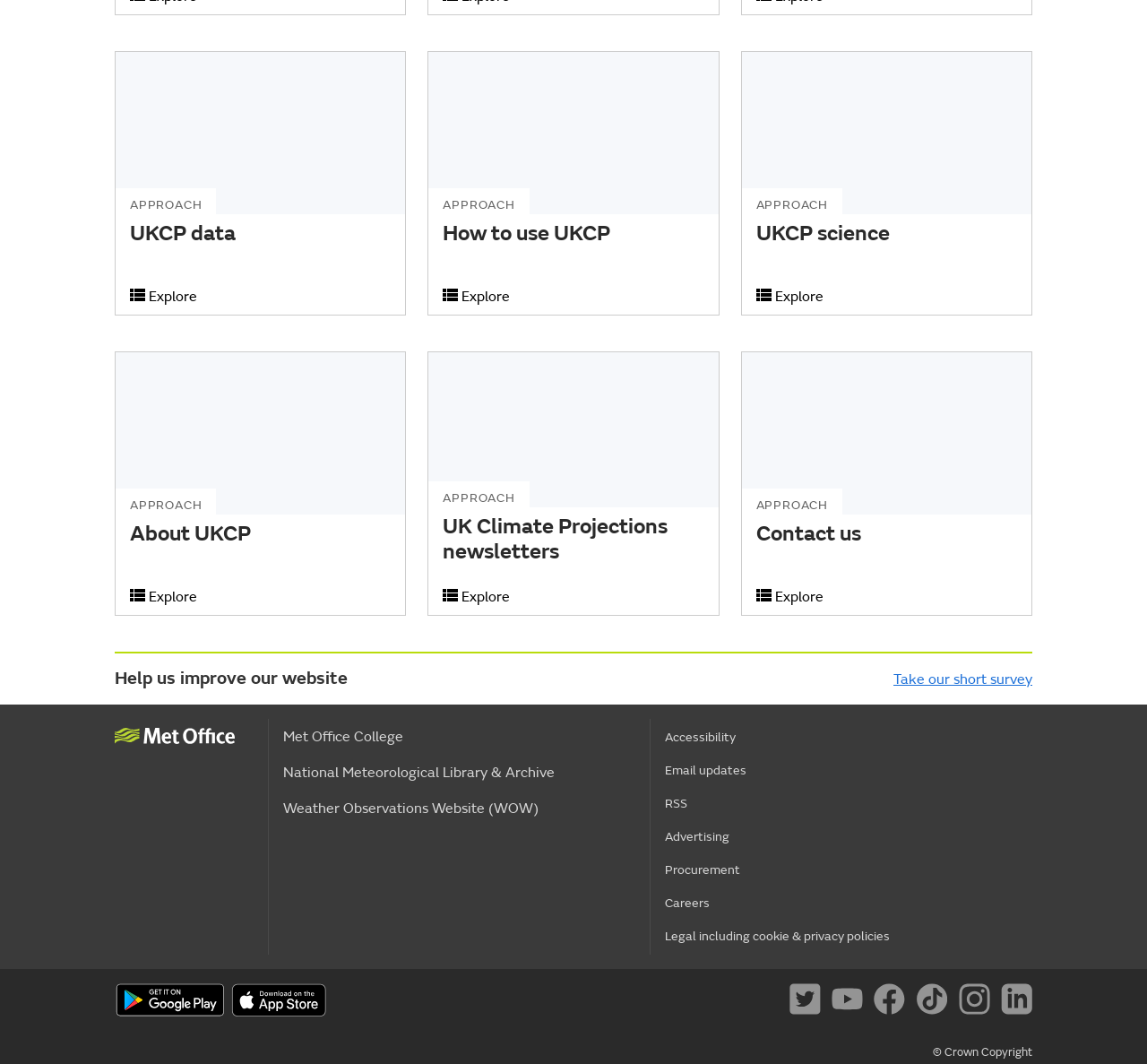Please answer the following question as detailed as possible based on the image: 
What is the purpose of the 'Measure advertising performance' section?

This question can be answered by reading the StaticText element with the text 'Information regarding which advertising is presented to you and how you interact with it can be used to determine how well an advert has worked for you or other users and whether the goals of the advertising were reached.' which is a child element of the heading 'Measure advertising performance'.